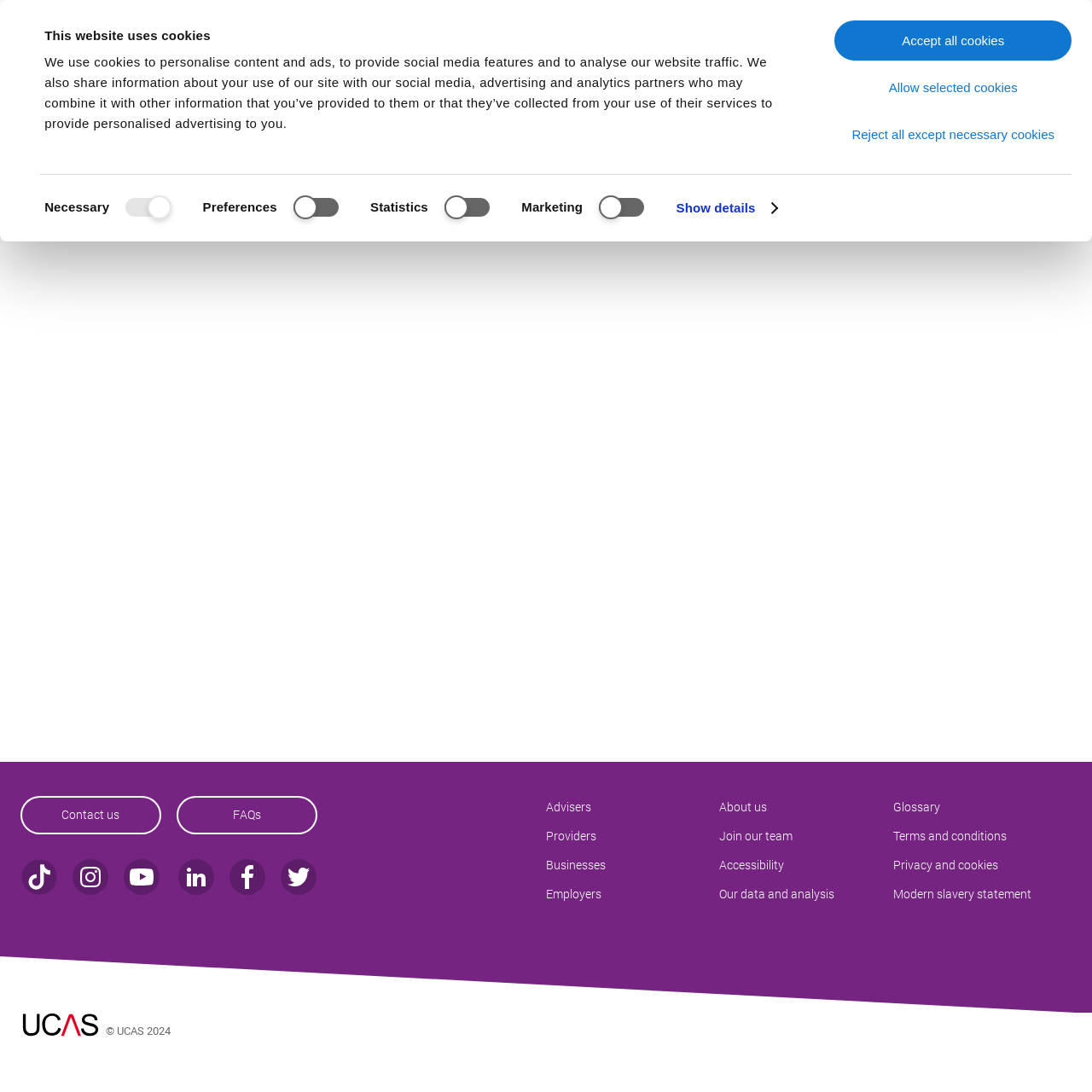What is the purpose of the 'Show details' link?
Using the image as a reference, answer the question with a short word or phrase.

To show cookie details